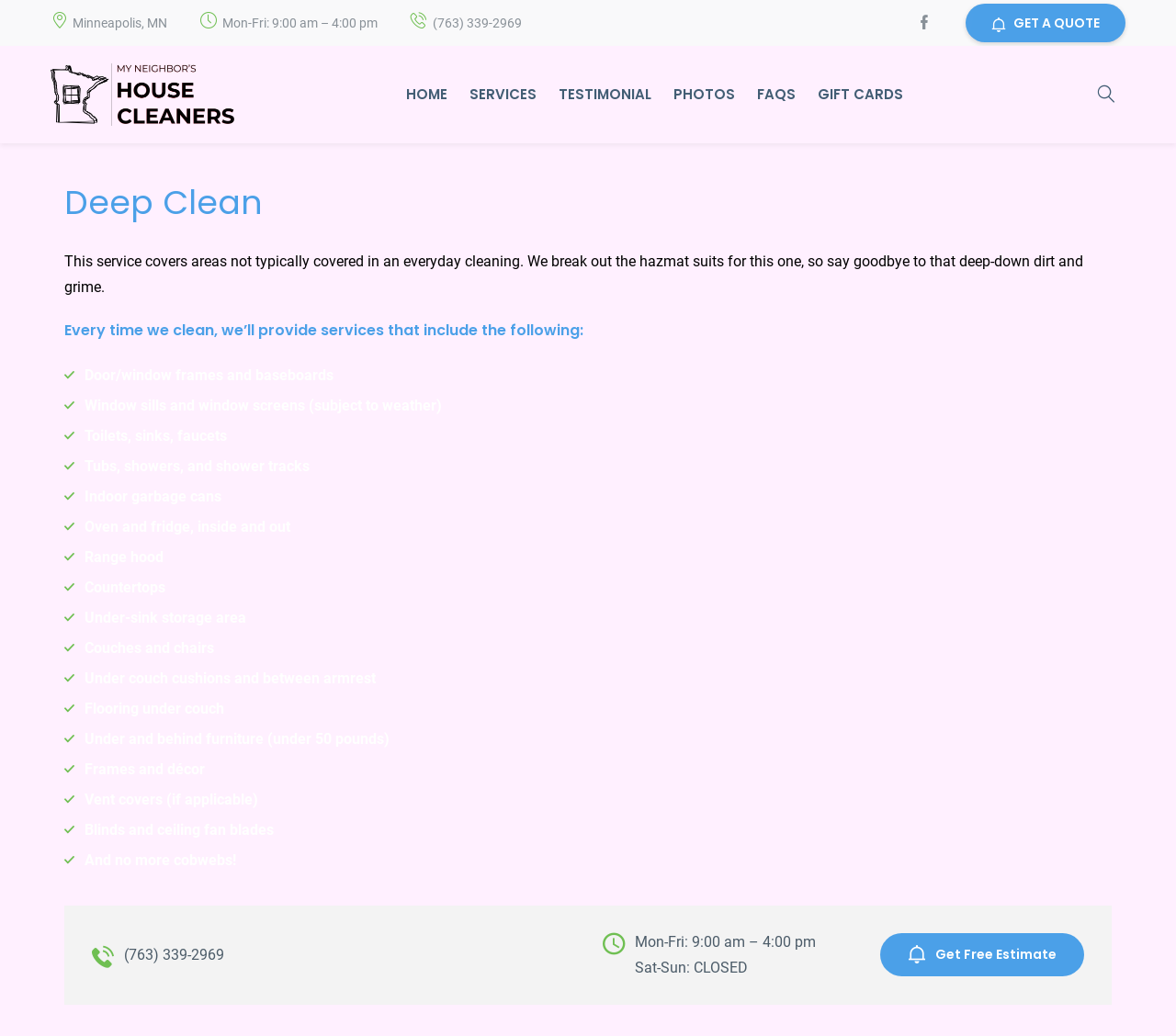Please identify the bounding box coordinates of the area I need to click to accomplish the following instruction: "Search for a topic".

None